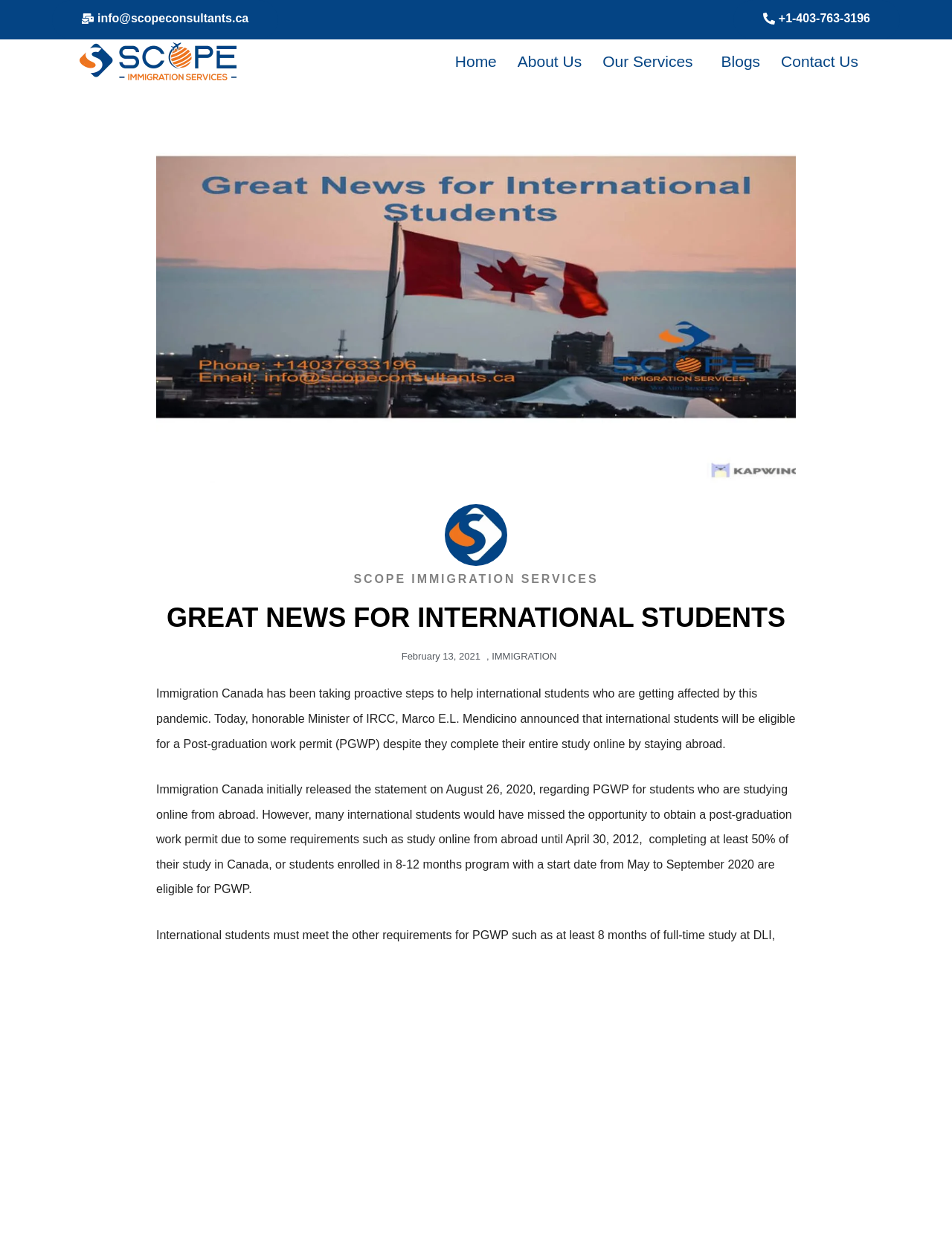Could you specify the bounding box coordinates for the clickable section to complete the following instruction: "Click the 'Share on facebook' button"?

[0.659, 0.923, 0.687, 0.944]